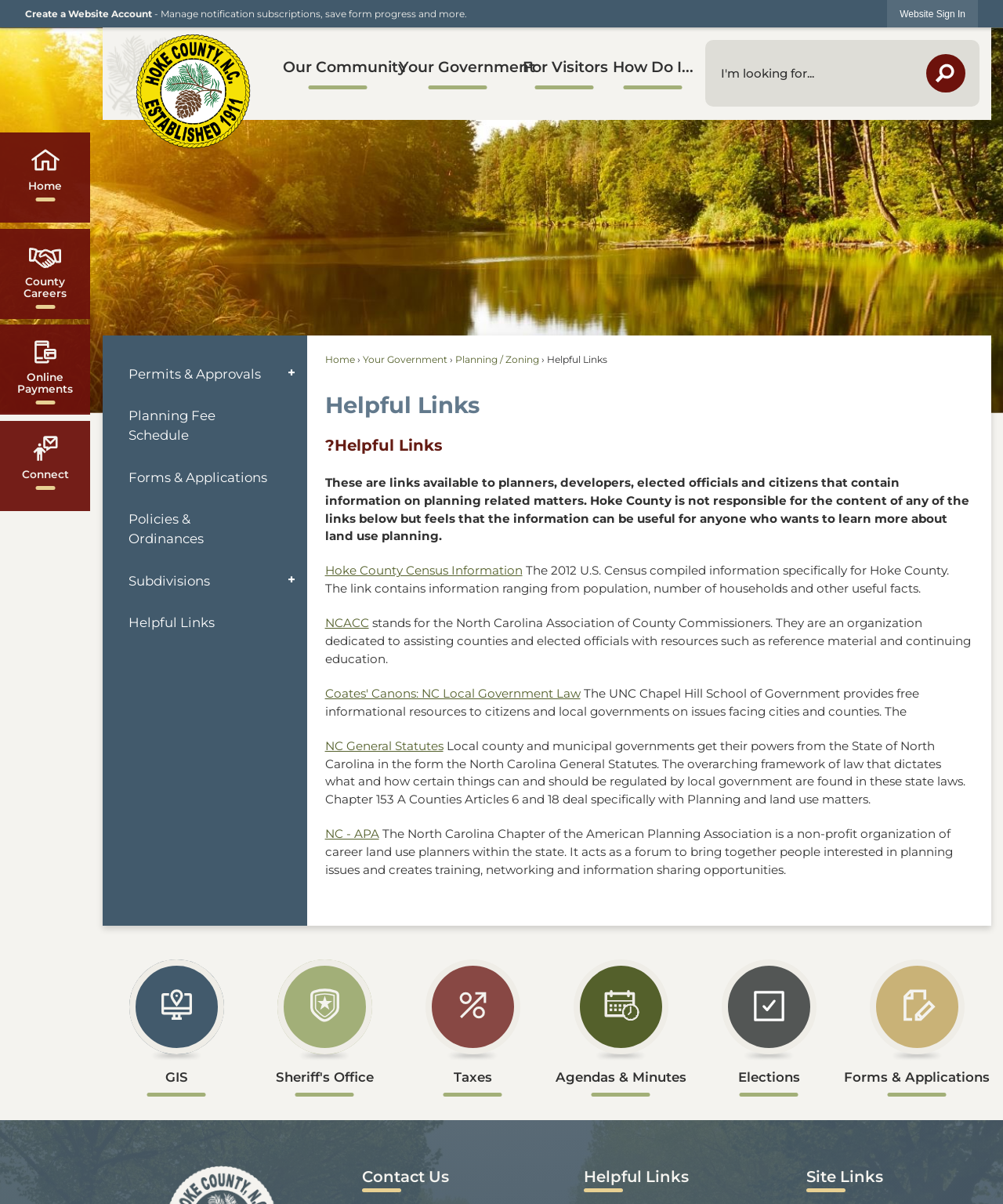From the details in the image, provide a thorough response to the question: What type of information can be found in the 'NC General Statutes' link?

The 'NC General Statutes' link provides access to the overarching framework of law that dictates what and how certain things can and should be regulated by local government in North Carolina. The link contains information on state laws, including those related to planning and land use matters.